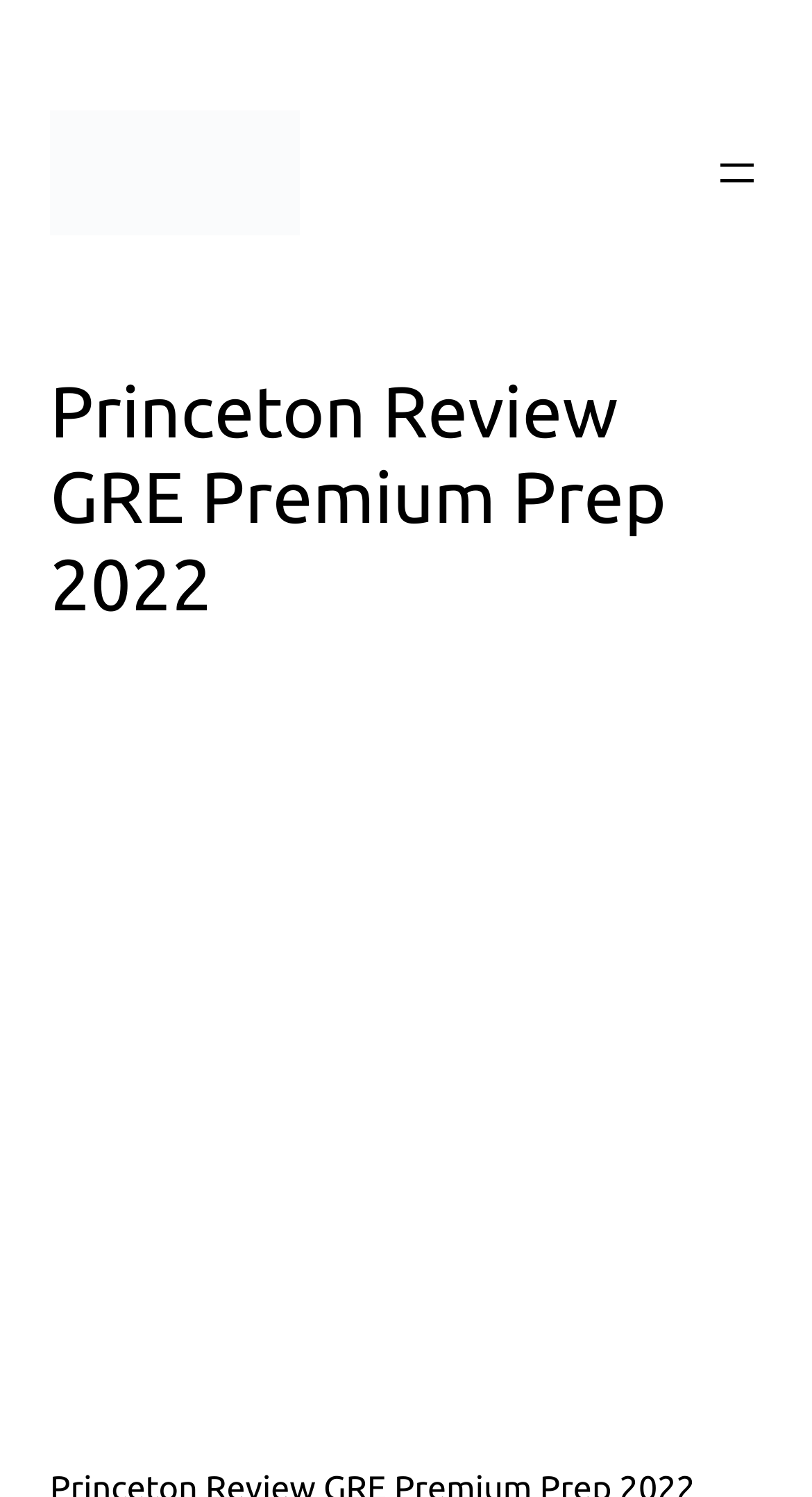What is the position of the navigation menu?
From the details in the image, answer the question comprehensively.

By looking at the bounding box coordinates of the navigation element, I can see that its x1 and x2 values are close to 1, which means it is positioned on the right side of the webpage. Its y1 and y2 values are relatively small, which means it is positioned at the top of the webpage.